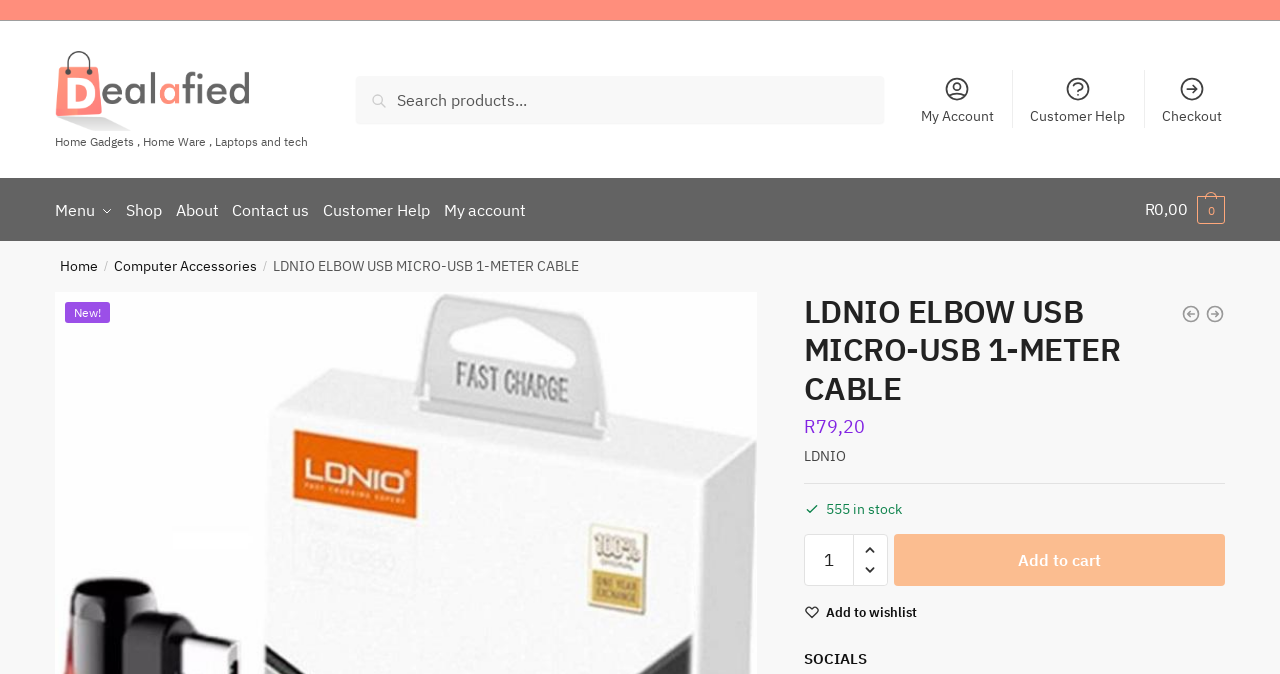Your task is to extract the text of the main heading from the webpage.

LDNIO ELBOW USB MICRO-USB 1-METER CABLE